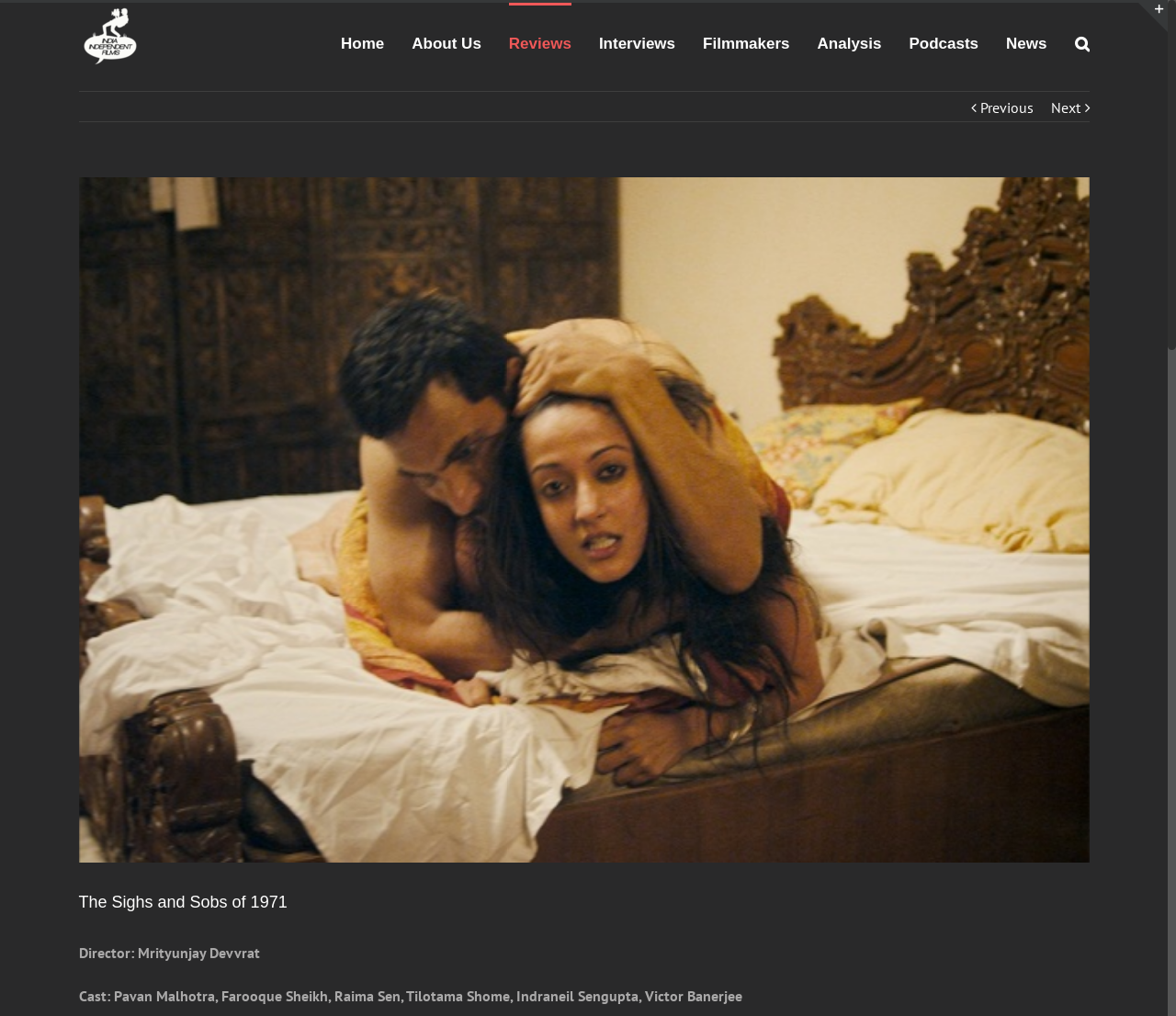Please reply with a single word or brief phrase to the question: 
How many cast members are mentioned on the webpage?

6